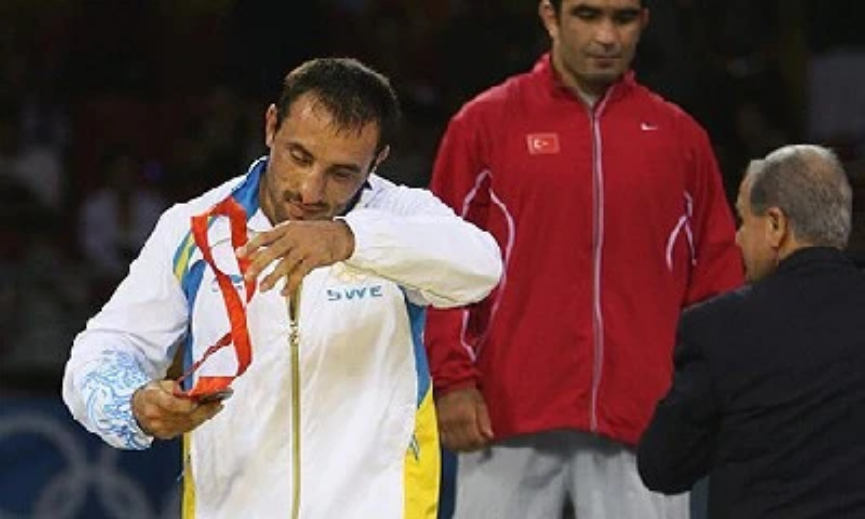Give a detailed account of the elements present in the image.

The image captures a poignant moment from the 2008 Olympics, showcasing a Swedish wrestler, visibly distressed, as he contemplates the medal he has just been awarded. Dressed in a white and blue tracksuit adorned with the initials "SWE," he holds the medal with a mix of emotions, drawing attention to his disappointment. Behind him stands another wrestler clad in red, representing Turkey, while an official approaches, likely to present the medal formally. This scene alludes to the controversy surrounding the wrestler's actions during the event, which ultimately led to his two-year ban from the sport due to a protest related to a disputed match outcome. This moment reflects the complexities of athletic competition, honor, and personal integrity within the Olympic framework.